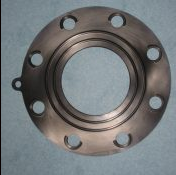Respond to the question below with a single word or phrase: How many holes does the gasket have?

Multiple